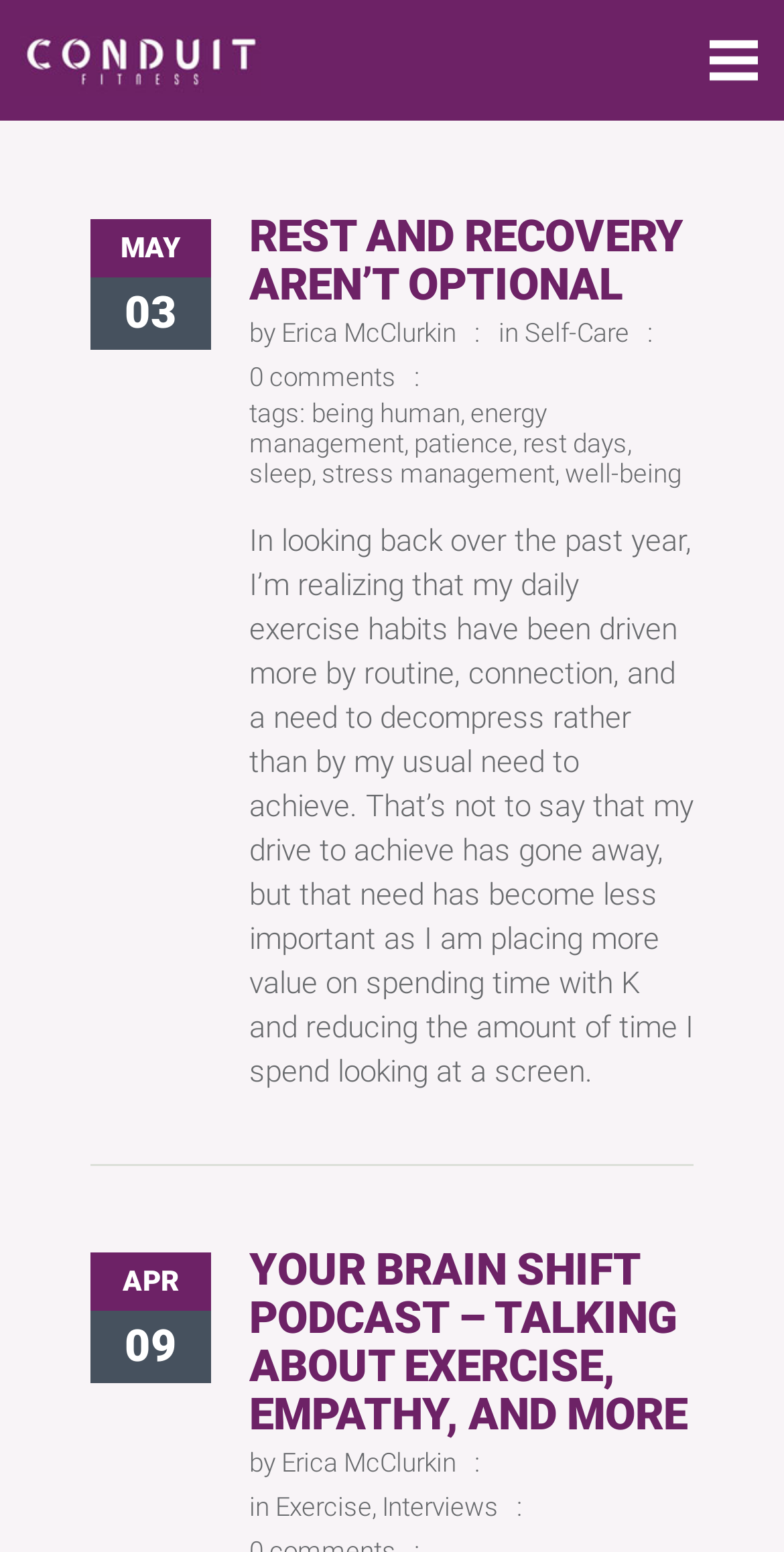Locate the bounding box coordinates of the element I should click to achieve the following instruction: "Read the article".

[0.318, 0.334, 0.885, 0.704]